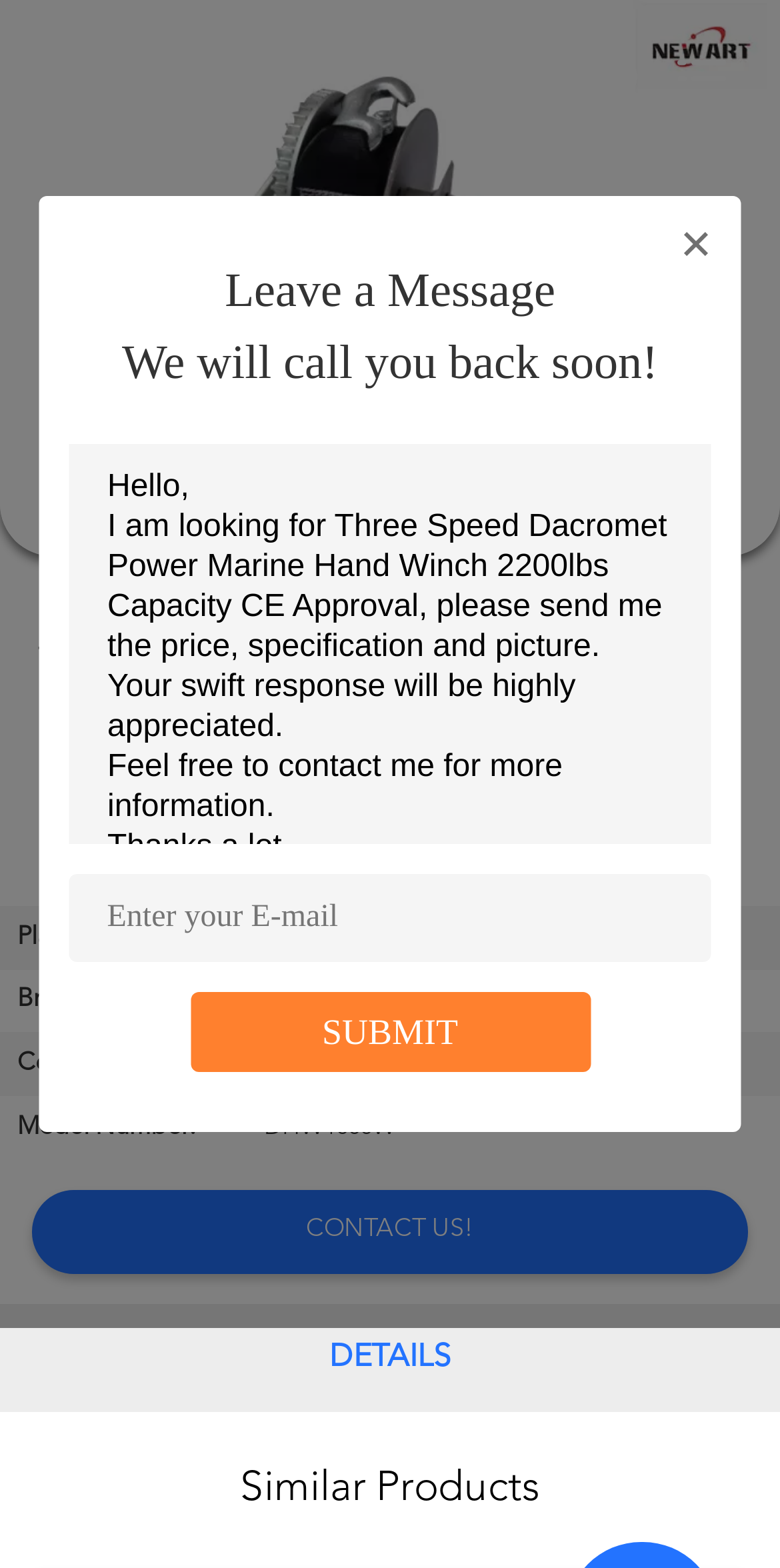Show me the bounding box coordinates of the clickable region to achieve the task as per the instruction: "Request a quote".

[0.0, 0.684, 0.285, 0.792]